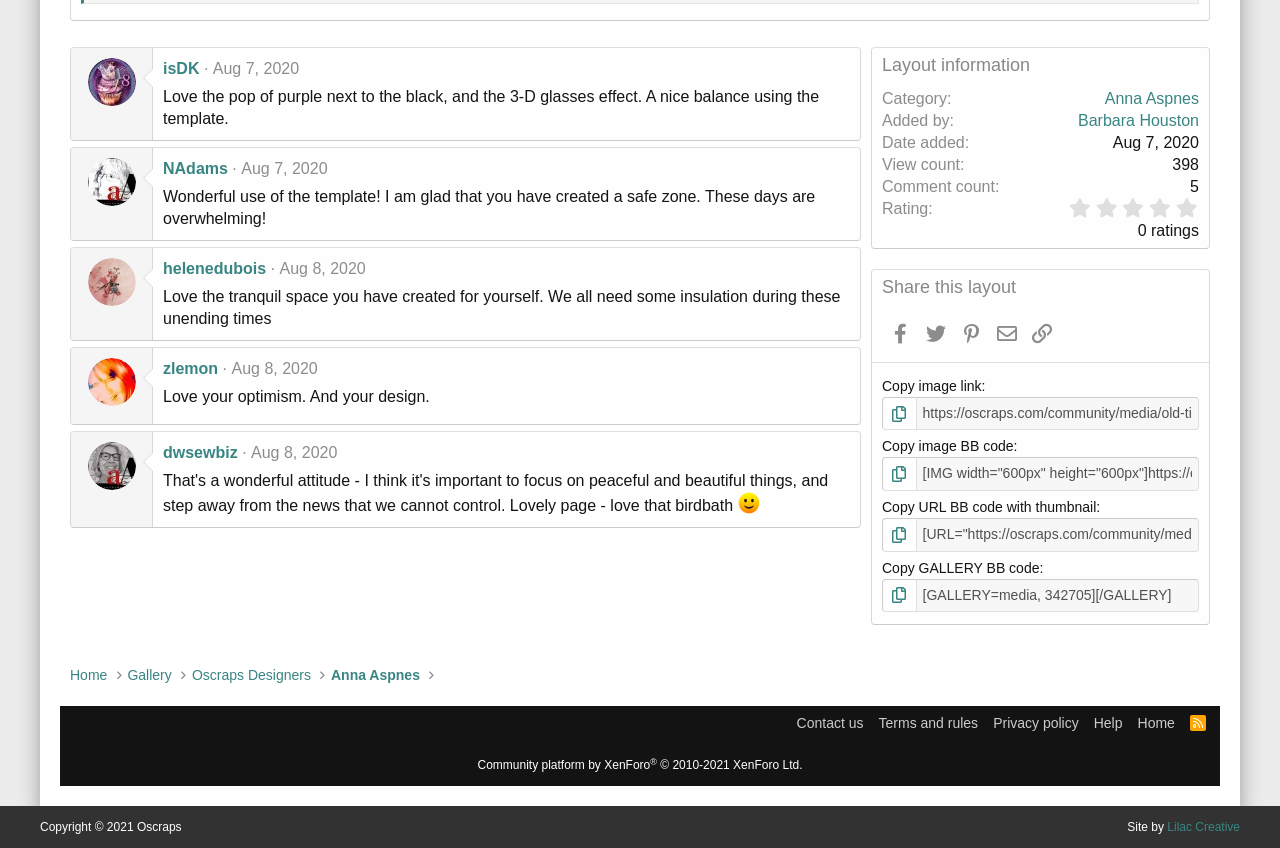Locate the bounding box coordinates of the clickable region to complete the following instruction: "Click on UrbanThreadz No. 11."

[0.176, 0.005, 0.275, 0.024]